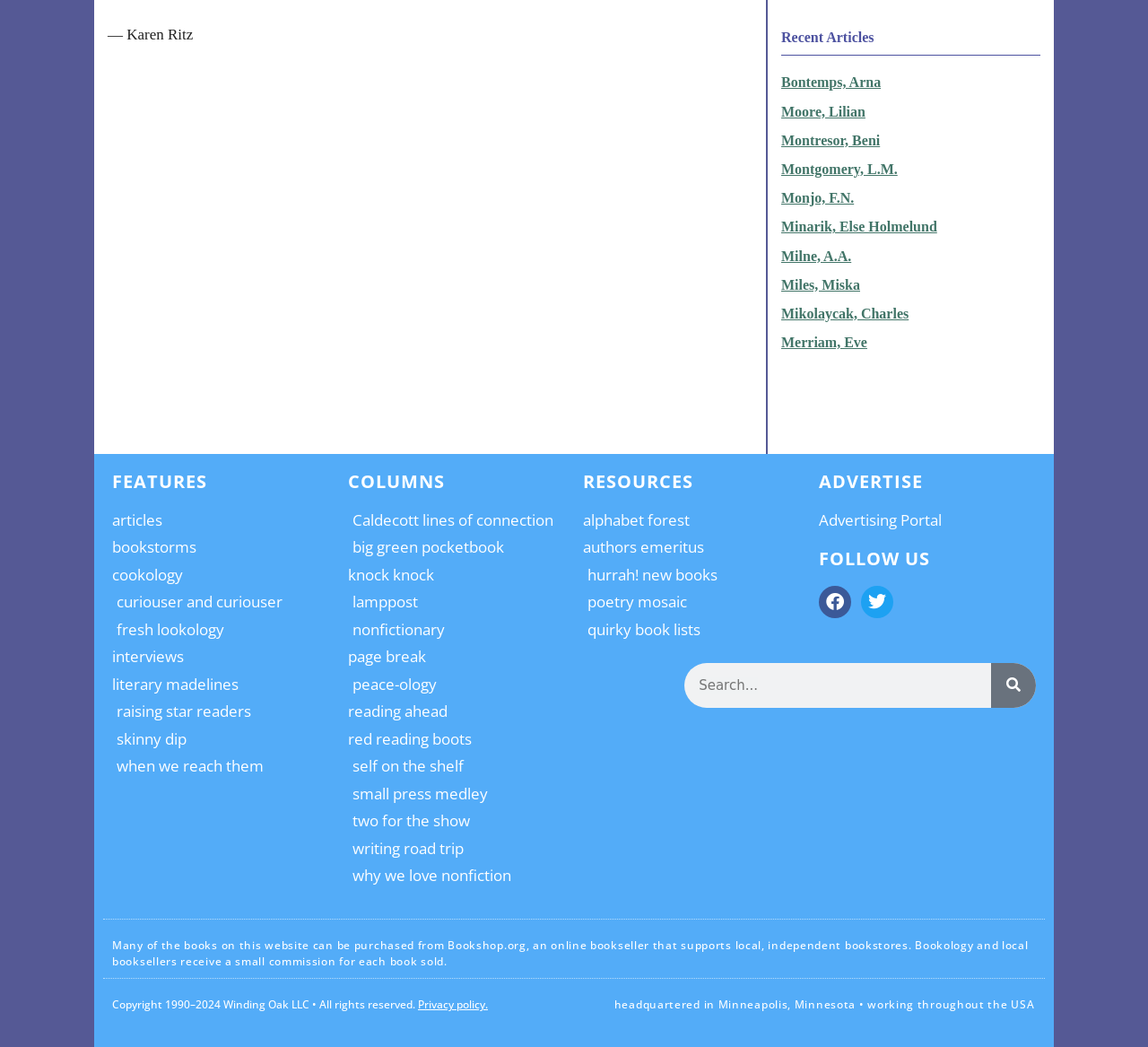From the webpage screenshot, predict the bounding box coordinates (top-left x, top-left y, bottom-right x, bottom-right y) for the UI element described here: Twitter

[0.75, 0.559, 0.778, 0.59]